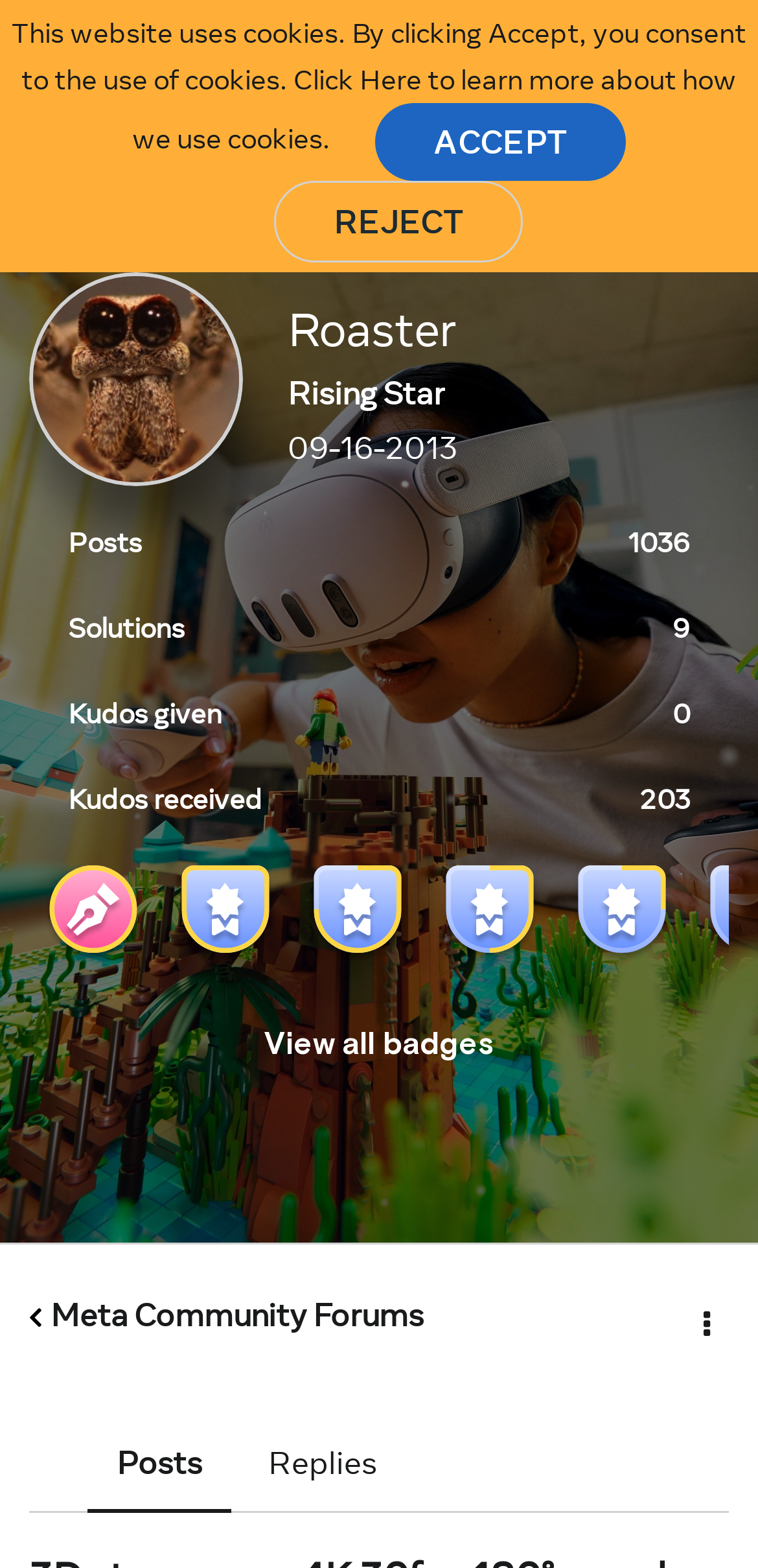Identify the bounding box coordinates of the section to be clicked to complete the task described by the following instruction: "Learn more about Microsoft Product Lifecycle". The coordinates should be four float numbers between 0 and 1, formatted as [left, top, right, bottom].

None